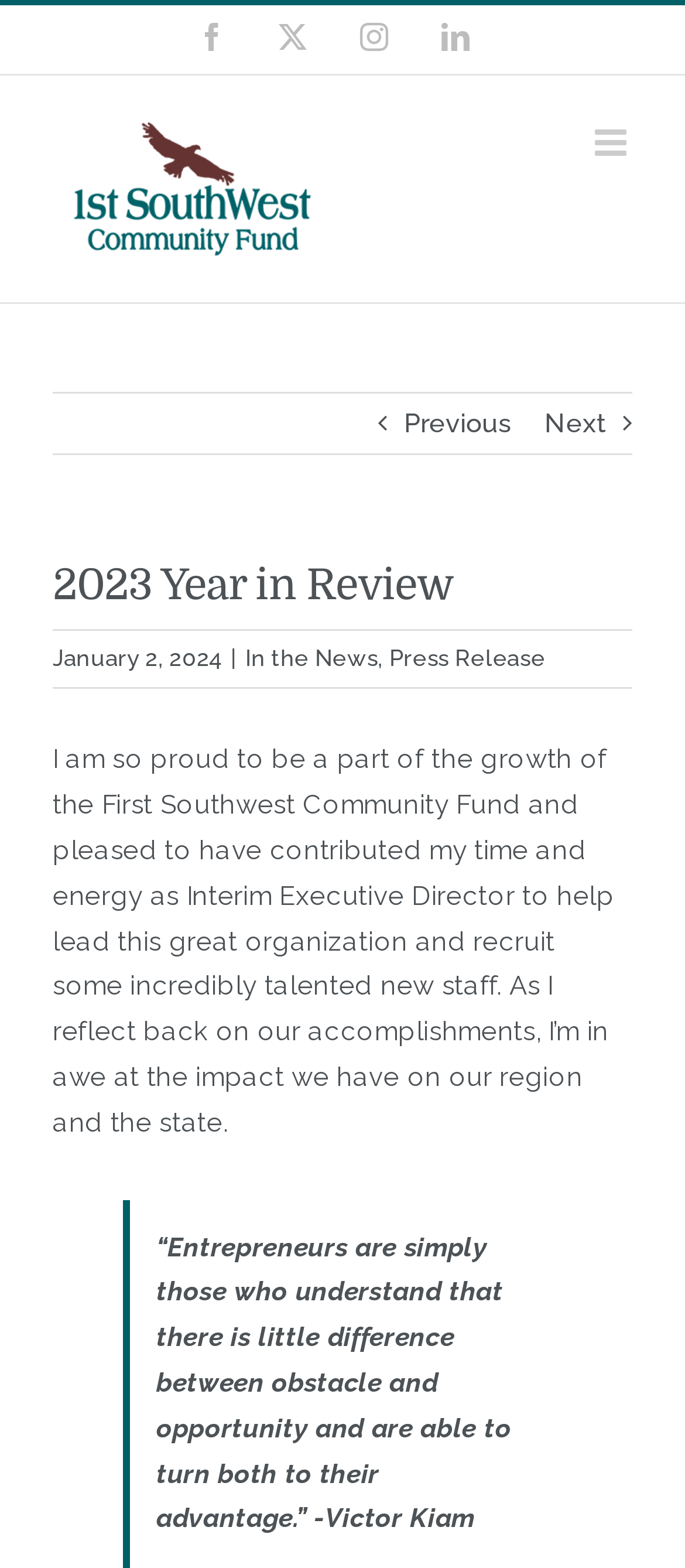Please identify the bounding box coordinates of the clickable area that will fulfill the following instruction: "Open Instagram". The coordinates should be in the format of four float numbers between 0 and 1, i.e., [left, top, right, bottom].

[0.526, 0.015, 0.567, 0.032]